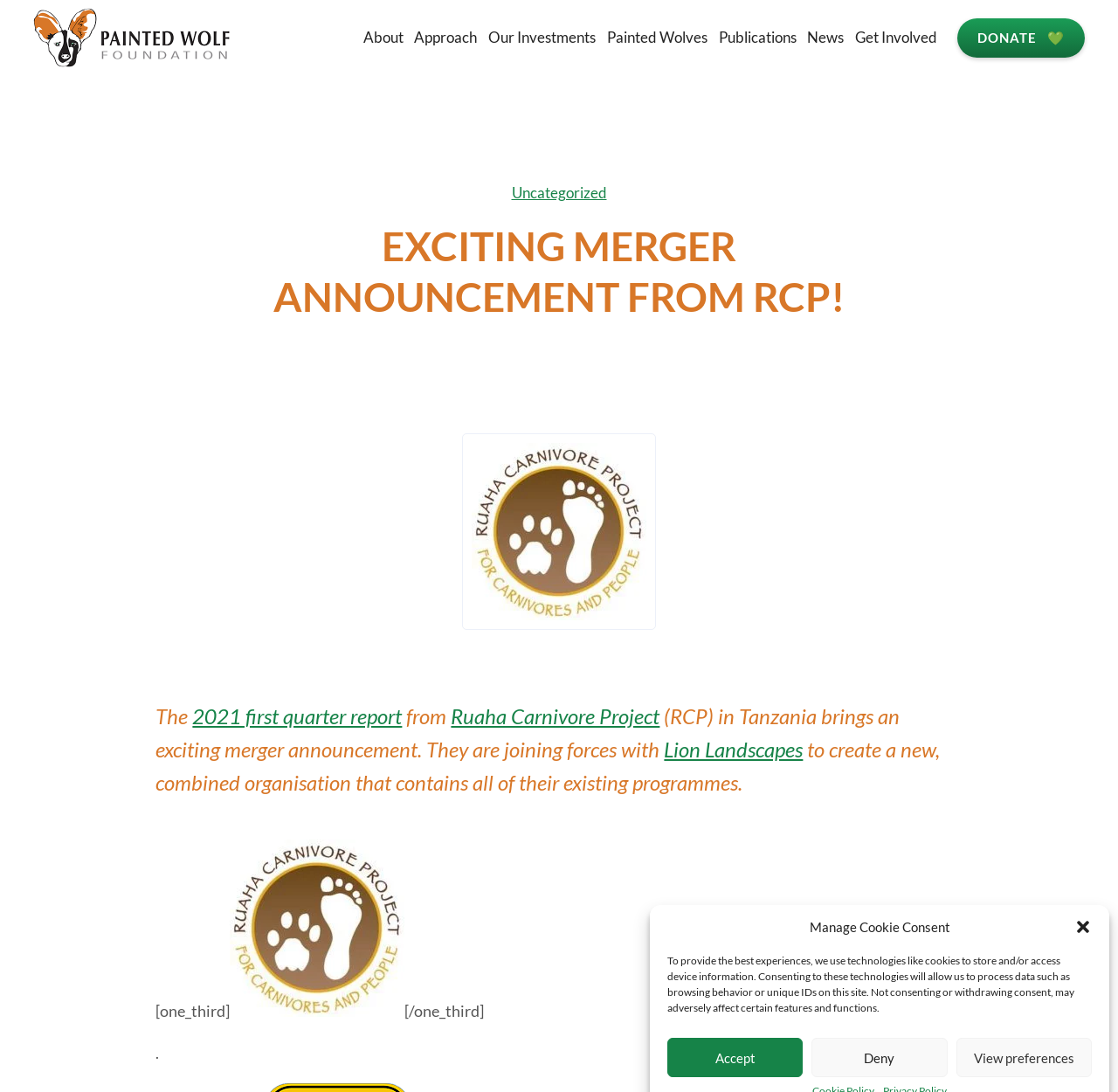Specify the bounding box coordinates of the area to click in order to execute this command: 'search for a vehicle'. The coordinates should consist of four float numbers ranging from 0 to 1, and should be formatted as [left, top, right, bottom].

None